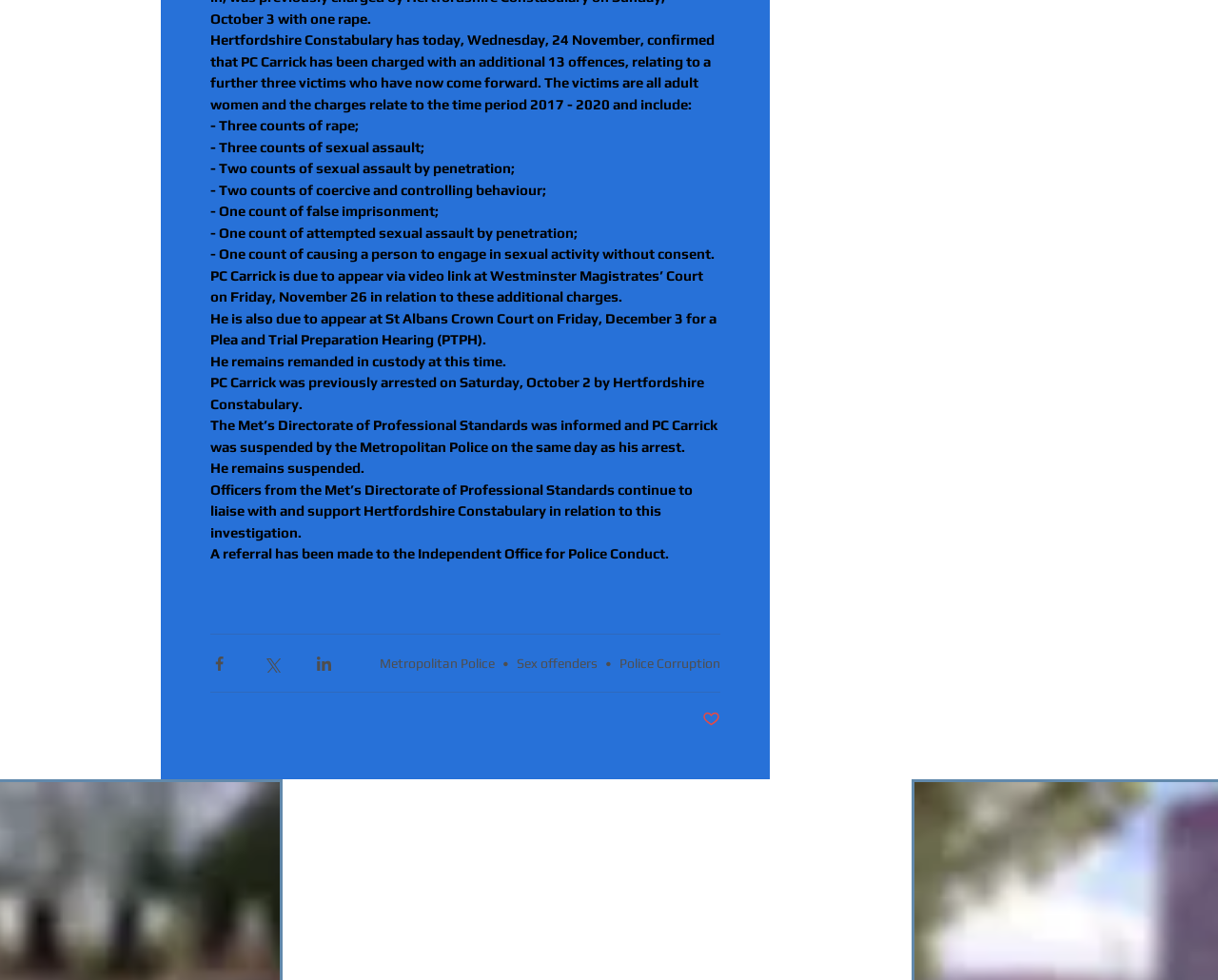Locate the bounding box of the UI element described in the following text: "Police Corruption".

[0.509, 0.669, 0.591, 0.684]